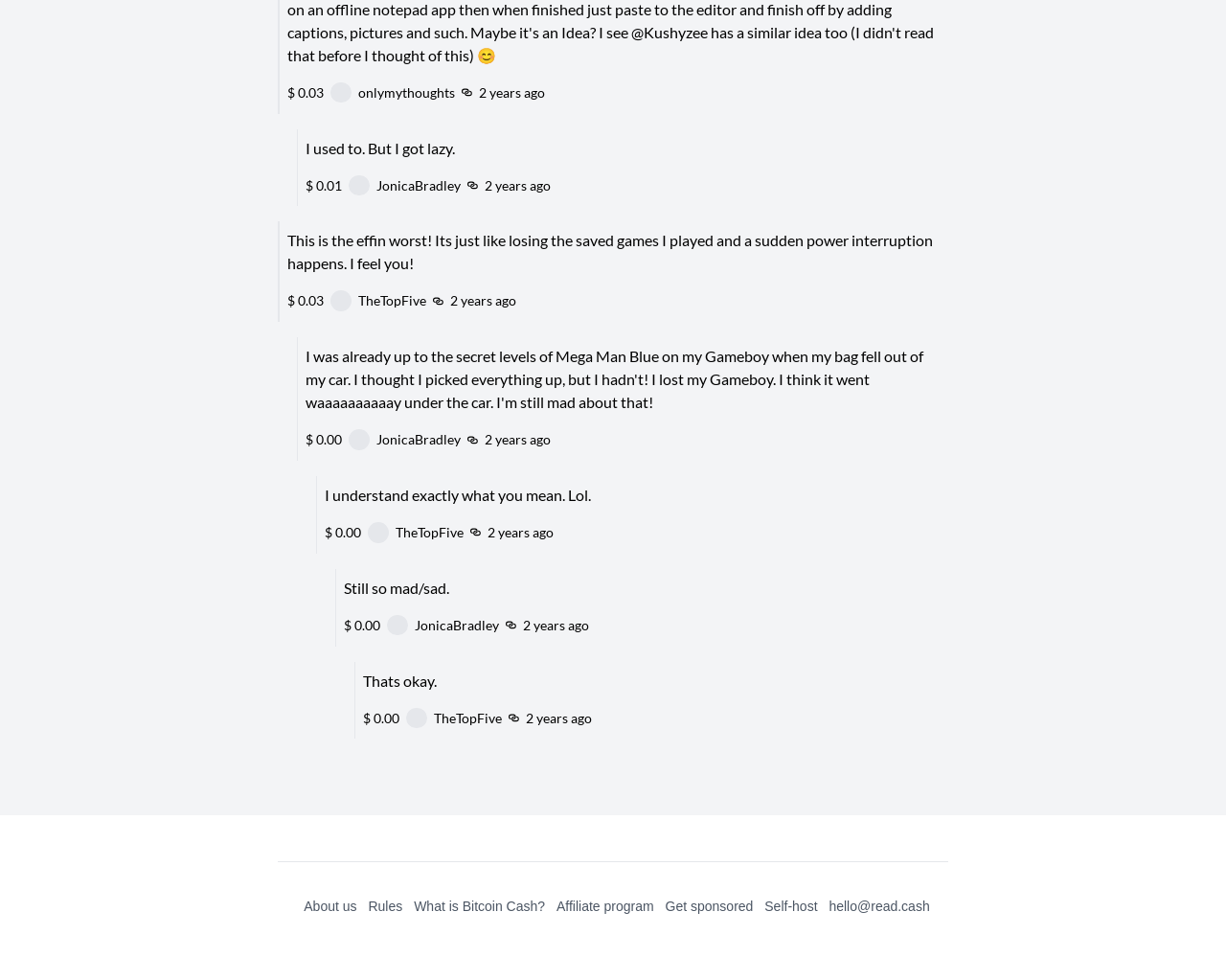Locate the bounding box coordinates of the element that should be clicked to fulfill the instruction: "View user profile of JonicaBradley".

[0.341, 0.204, 0.418, 0.227]